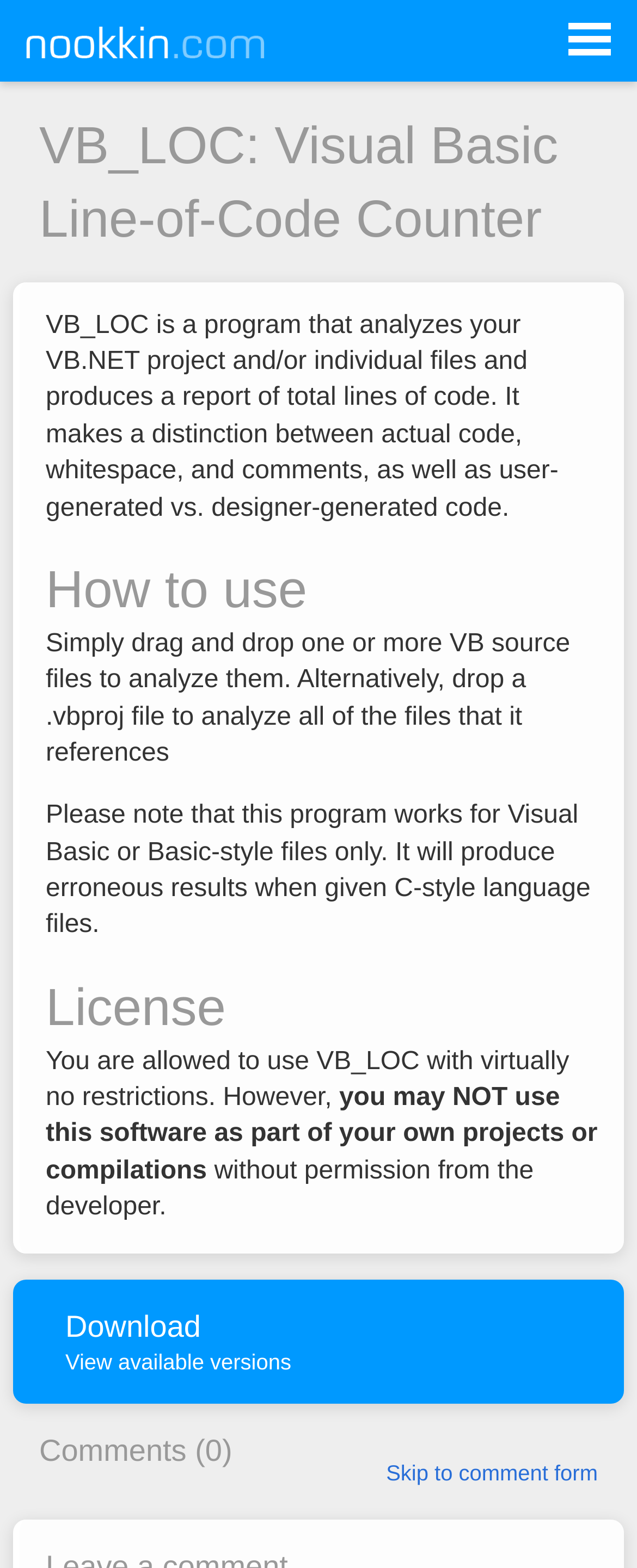How to use VB_LOC?
Based on the image, provide your answer in one word or phrase.

Drag and drop files